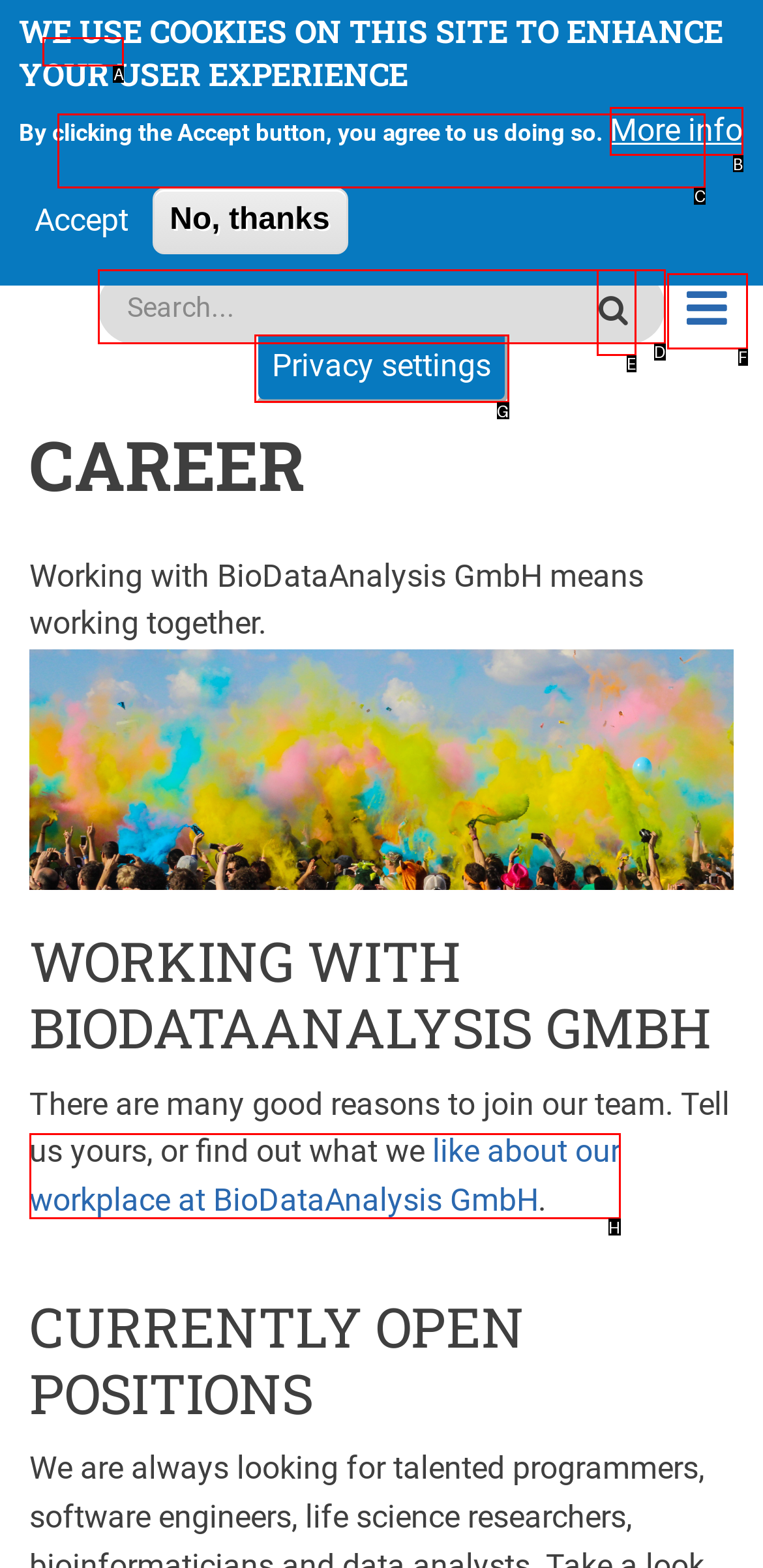Out of the given choices, which letter corresponds to the UI element required to Go to home page? Answer with the letter.

A